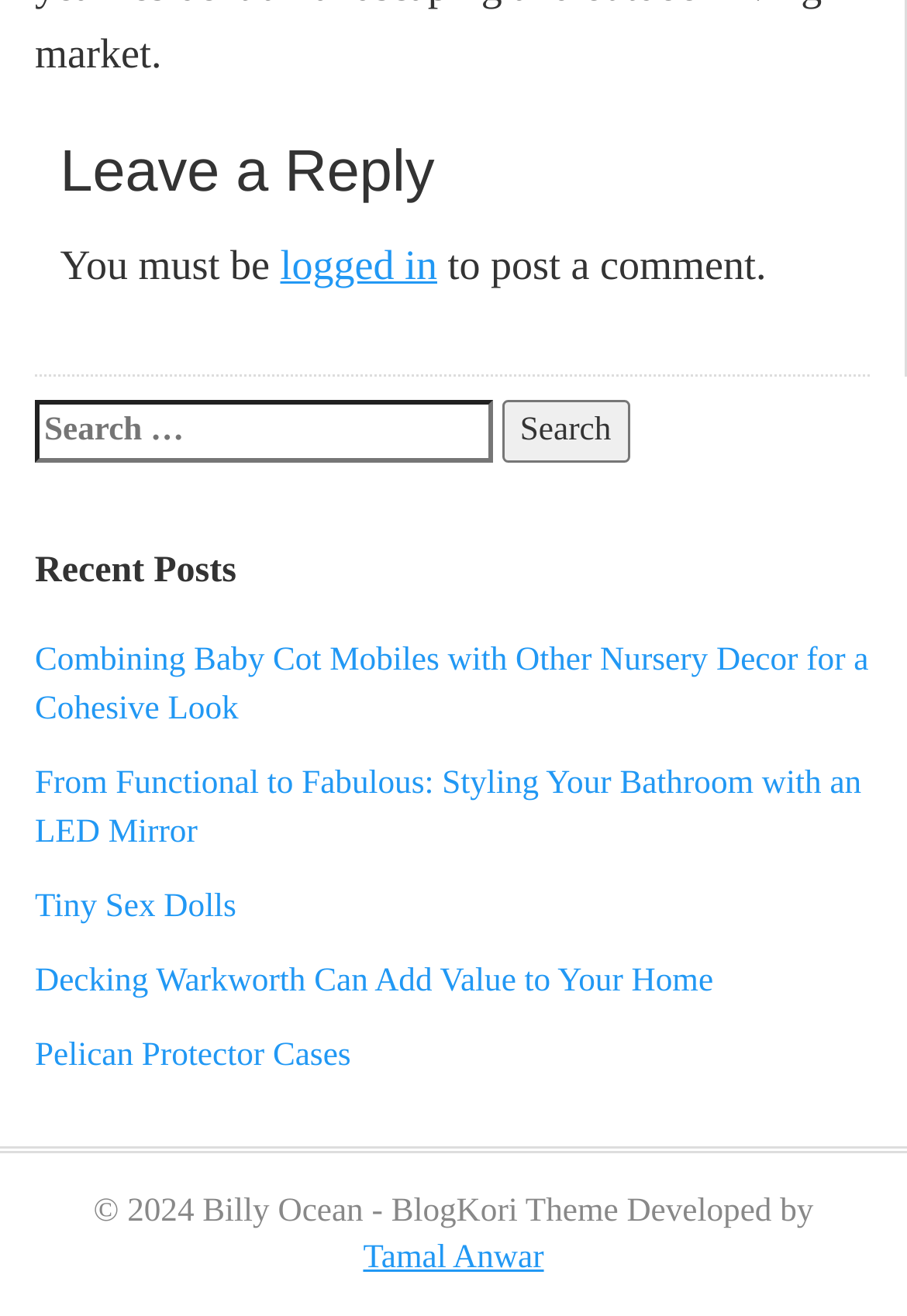What is the theme of the website?
Provide an in-depth and detailed answer to the question.

The copyright notice at the bottom of the webpage mentions 'BlogKori Theme Developed by Tamal Anwar', which suggests that the theme of the website is BlogKori.